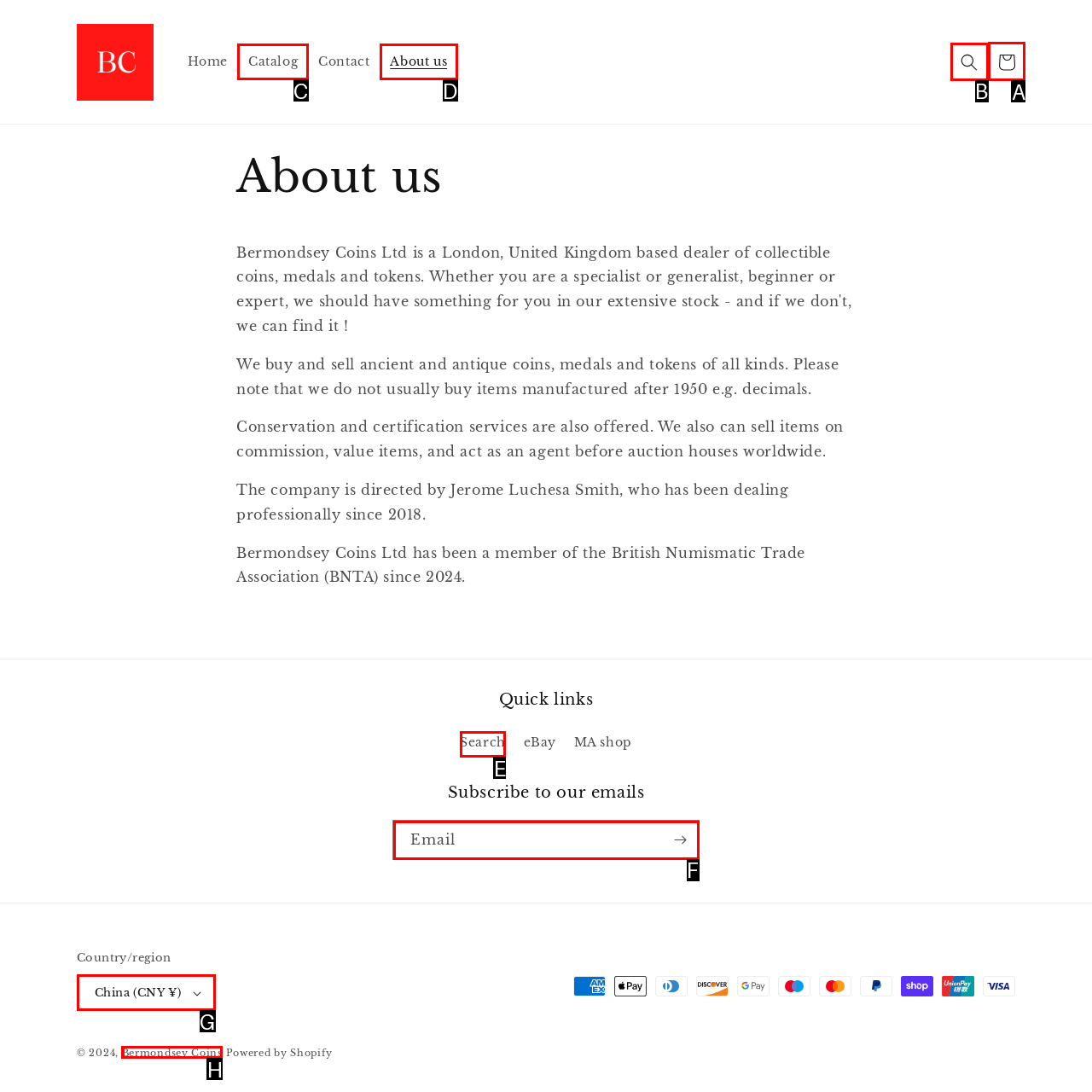Select the correct UI element to complete the task: View the cart
Please provide the letter of the chosen option.

A